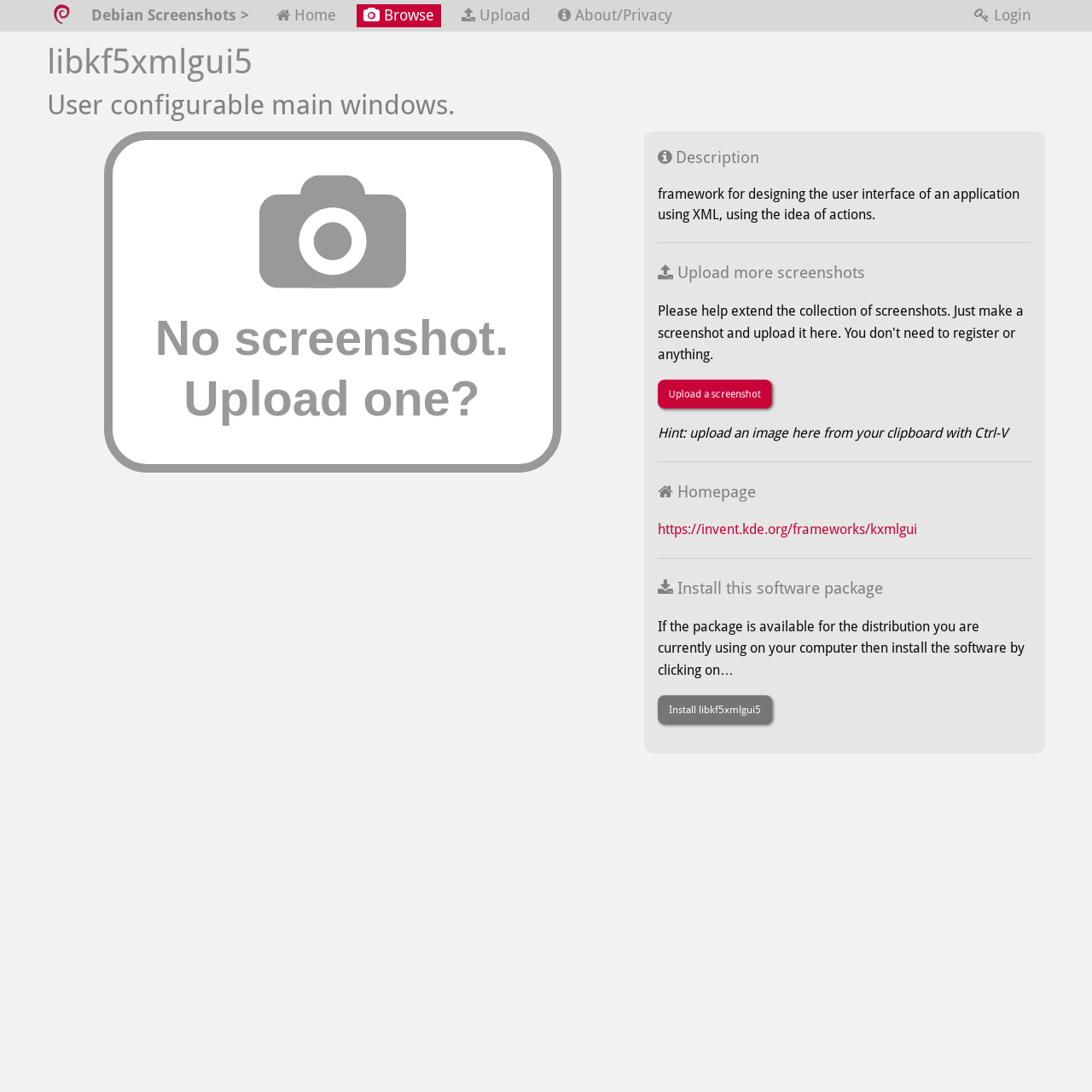Please identify the bounding box coordinates of the region to click in order to complete the task: "Go to Debian Screenshots homepage". The coordinates must be four float numbers between 0 and 1, specified as [left, top, right, bottom].

[0.077, 0.004, 0.234, 0.025]